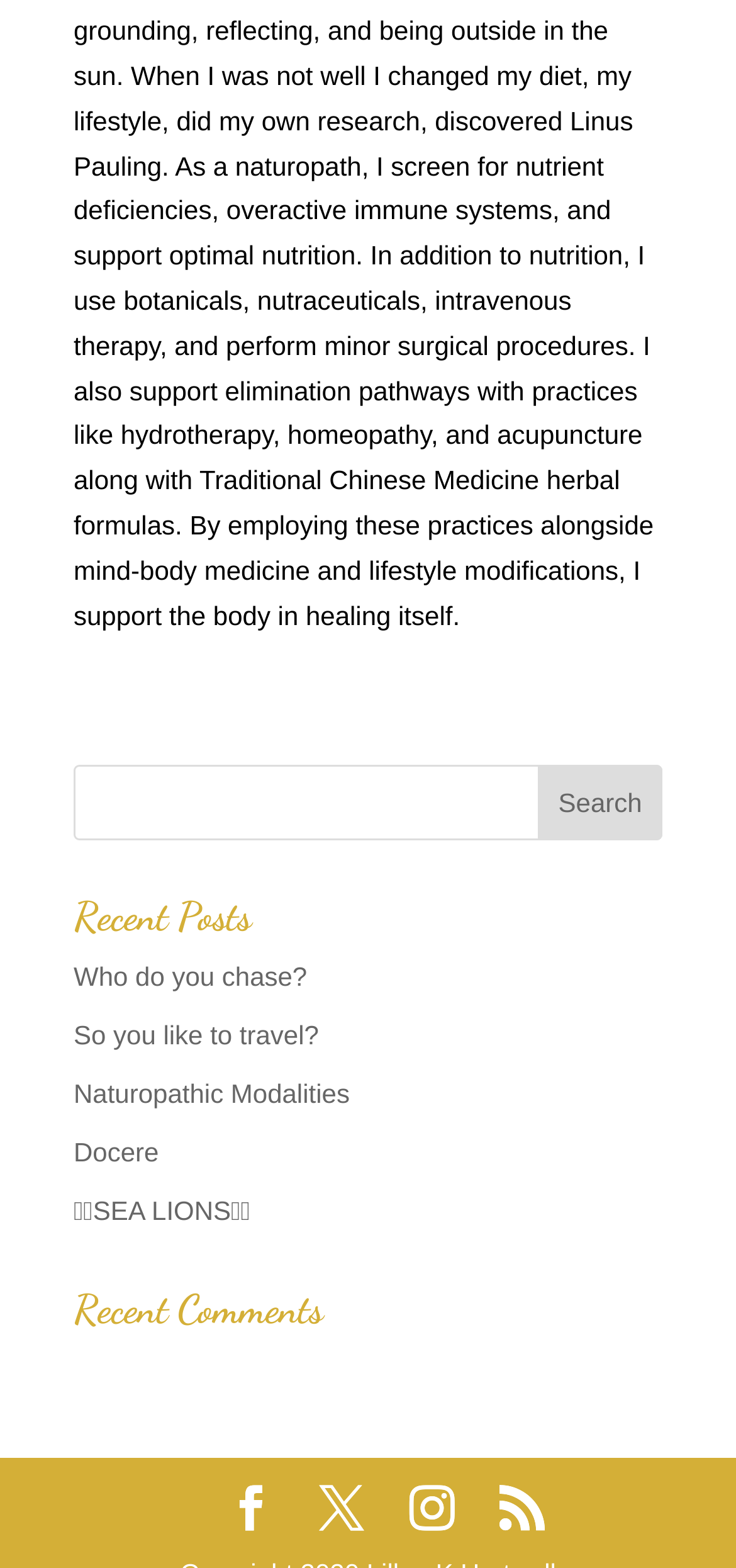Using the given element description, provide the bounding box coordinates (top-left x, top-left y, bottom-right x, bottom-right y) for the corresponding UI element in the screenshot: RSS

[0.679, 0.948, 0.741, 0.98]